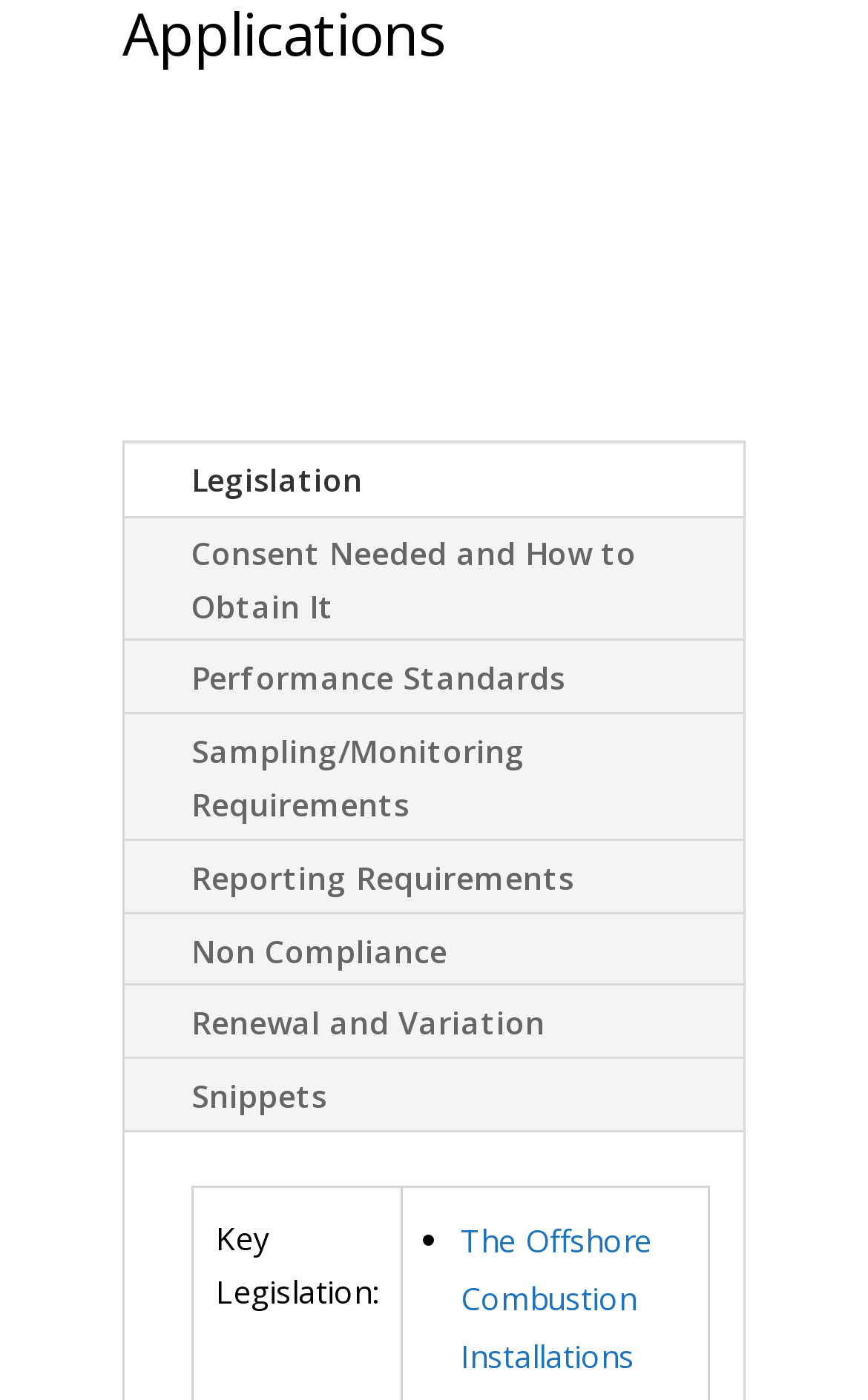Identify the bounding box for the UI element described as: "Snippets". Ensure the coordinates are four float numbers between 0 and 1, formatted as [left, top, right, bottom].

[0.221, 0.768, 0.377, 0.798]